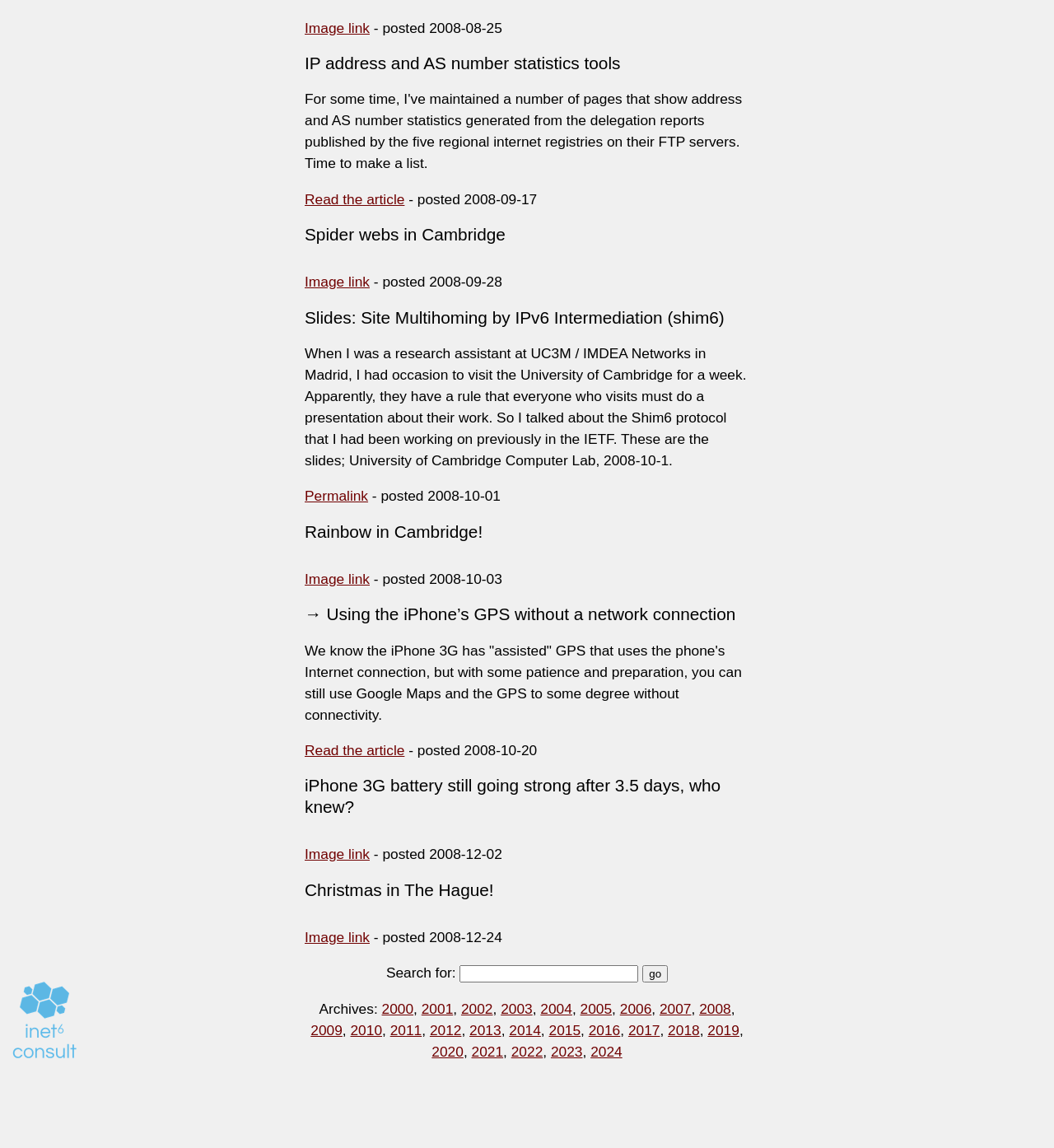What is the topic of the first heading? Analyze the screenshot and reply with just one word or a short phrase.

IP address and AS number statistics tools